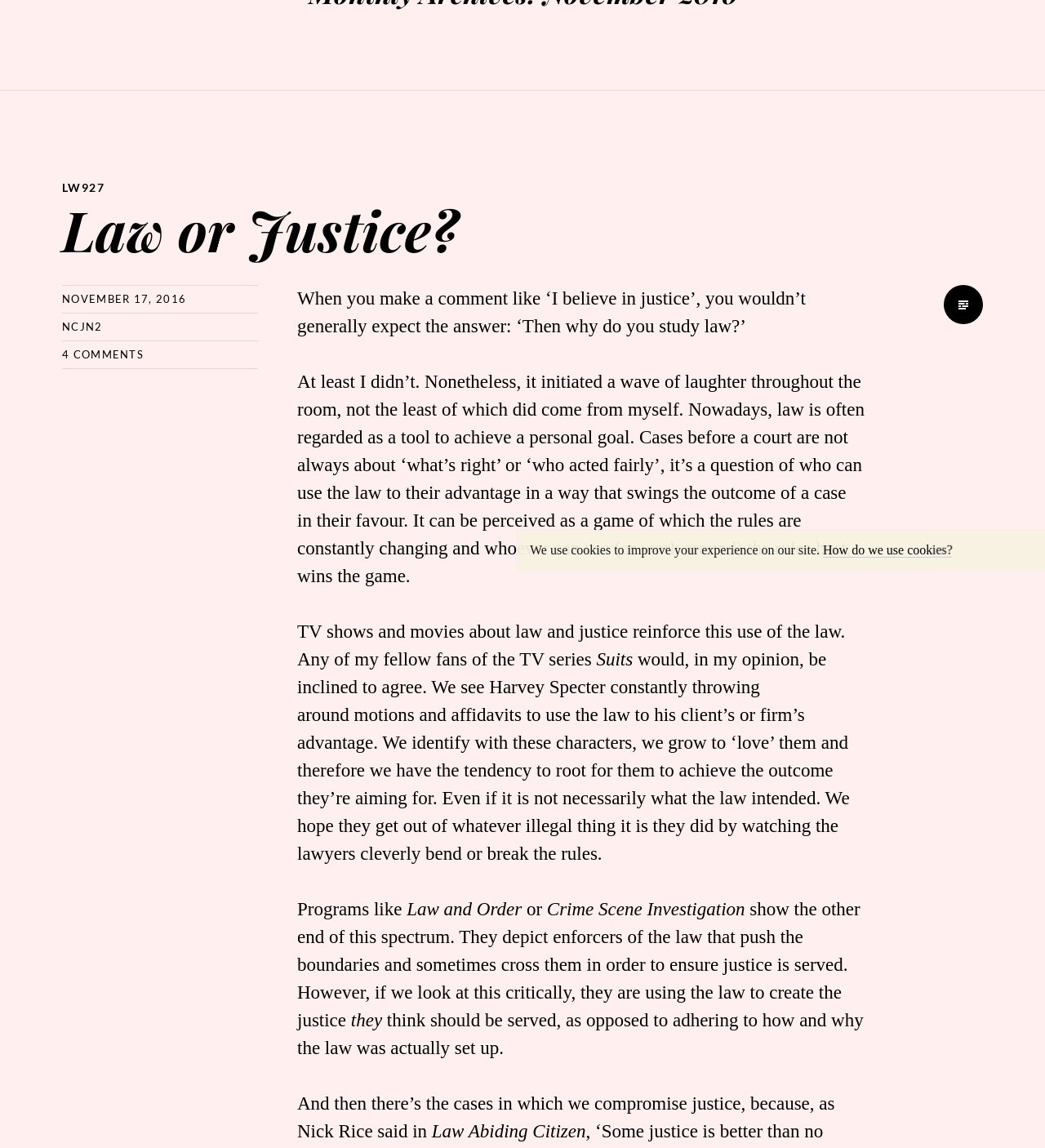Find the bounding box coordinates for the HTML element described in this sentence: "4 Comments". Provide the coordinates as four float numbers between 0 and 1, in the format [left, top, right, bottom].

[0.059, 0.303, 0.138, 0.314]